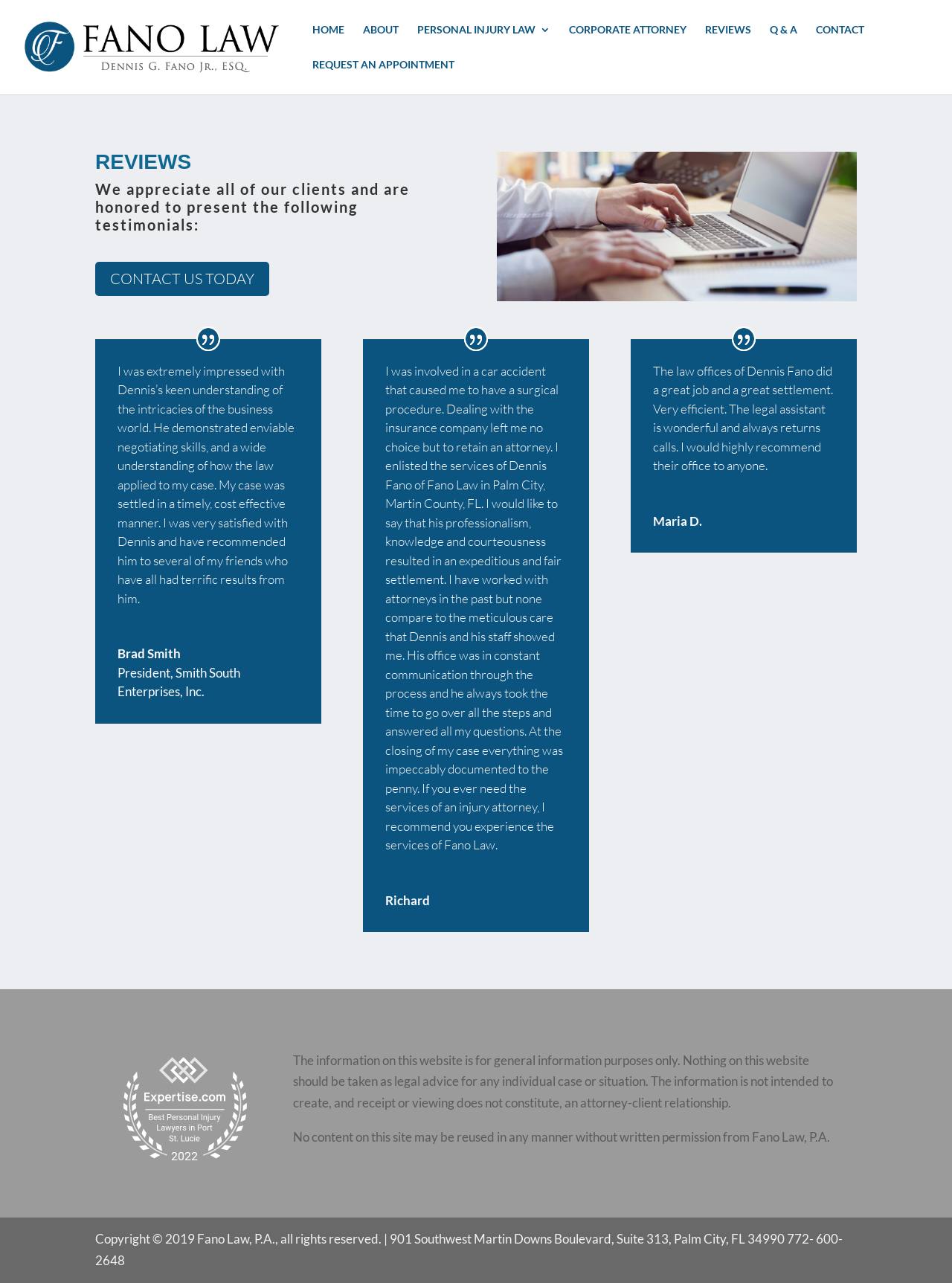Can you specify the bounding box coordinates for the region that should be clicked to fulfill this instruction: "Read the review from Brad Smith".

[0.123, 0.503, 0.19, 0.516]